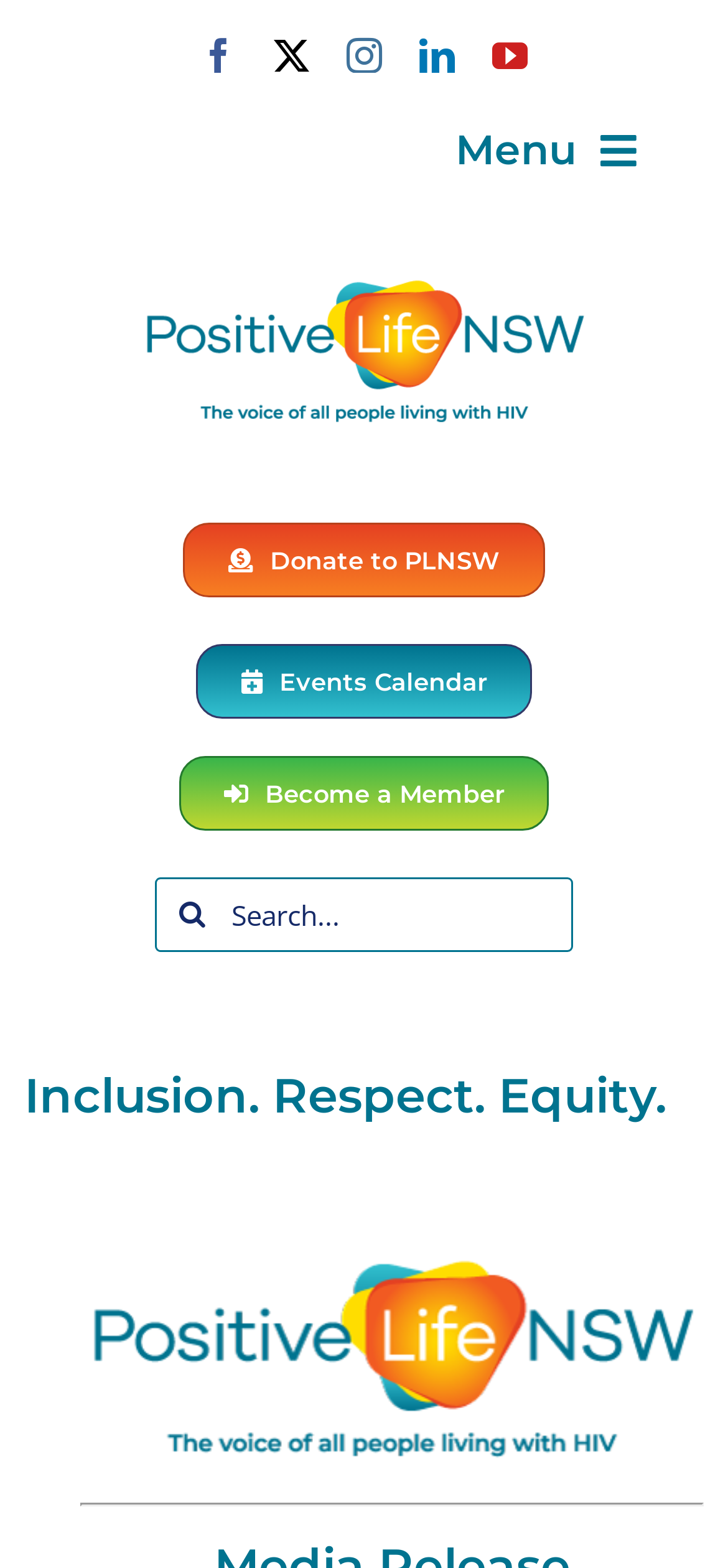From the given element description: "Become a Member", find the bounding box for the UI element. Provide the coordinates as four float numbers between 0 and 1, in the order [left, top, right, bottom].

[0.246, 0.482, 0.754, 0.53]